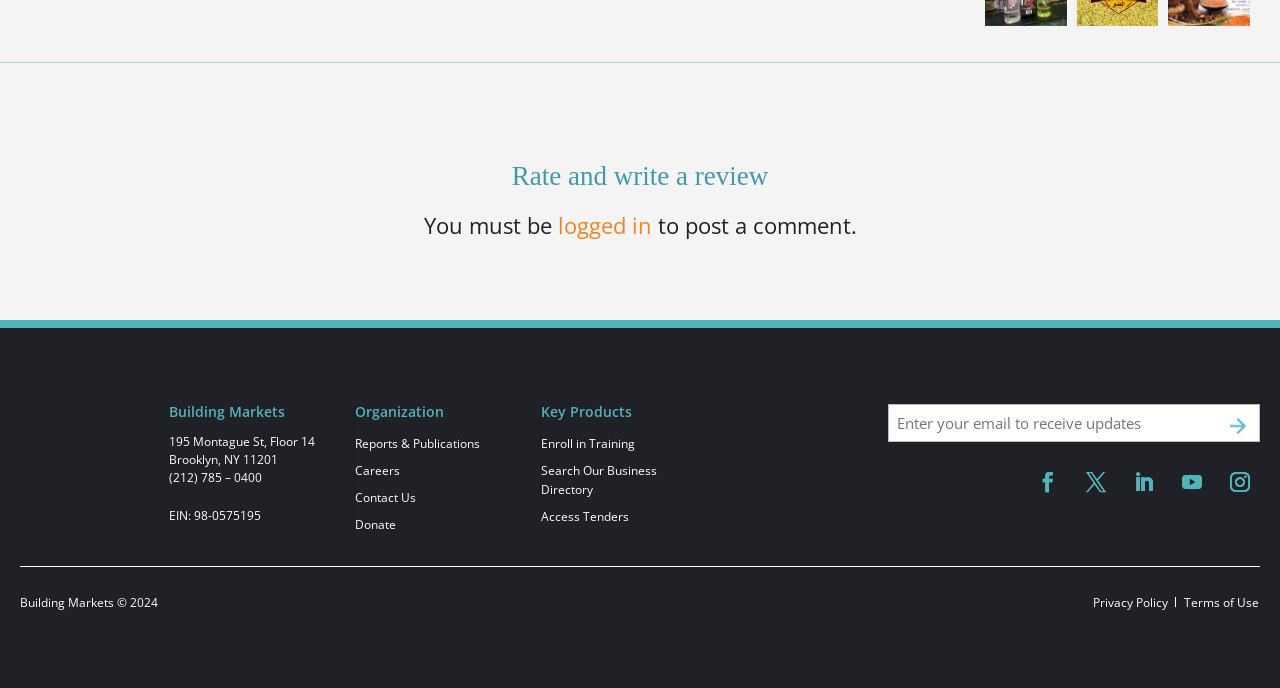Identify the bounding box coordinates of the clickable region to carry out the given instruction: "Click on Reports & Publications".

[0.277, 0.632, 0.375, 0.656]